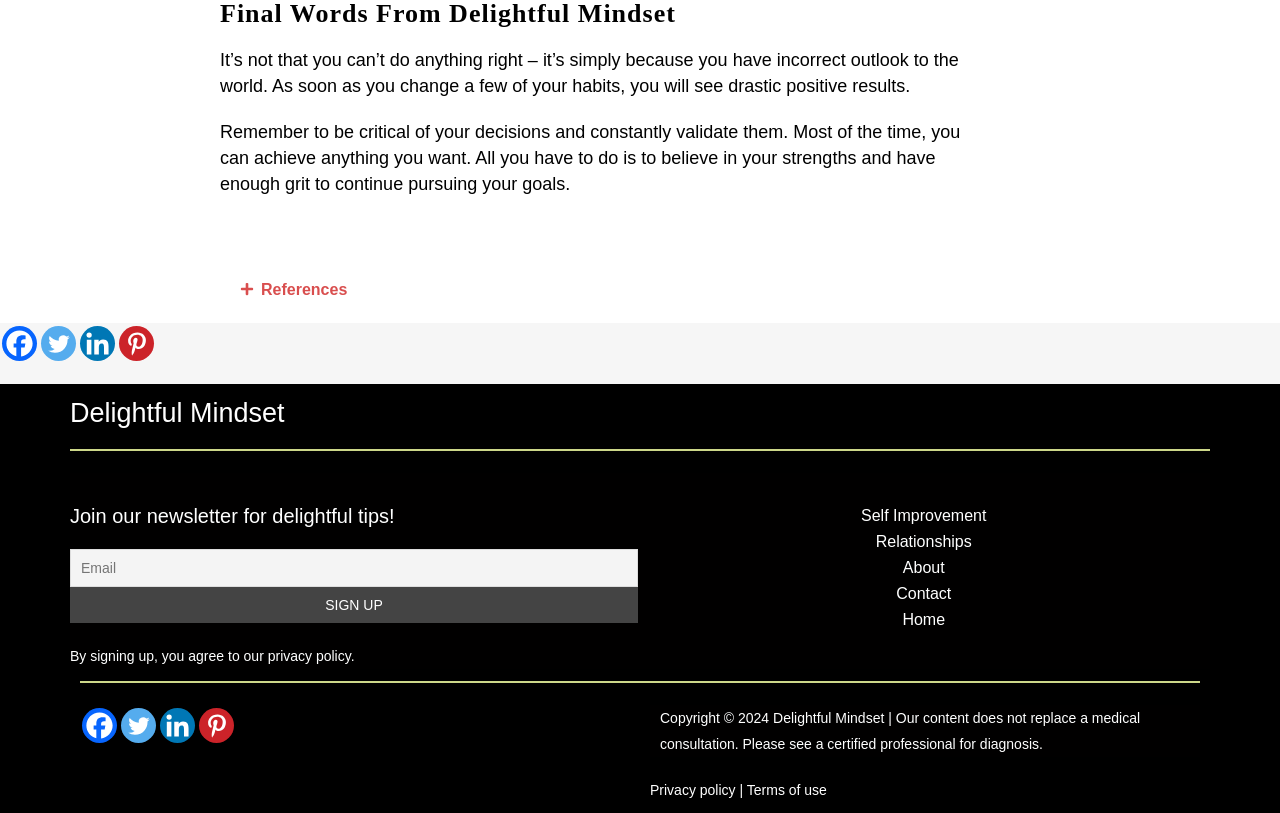Identify the bounding box coordinates of the region that needs to be clicked to carry out this instruction: "Enter email address". Provide these coordinates as four float numbers ranging from 0 to 1, i.e., [left, top, right, bottom].

[0.055, 0.676, 0.498, 0.722]